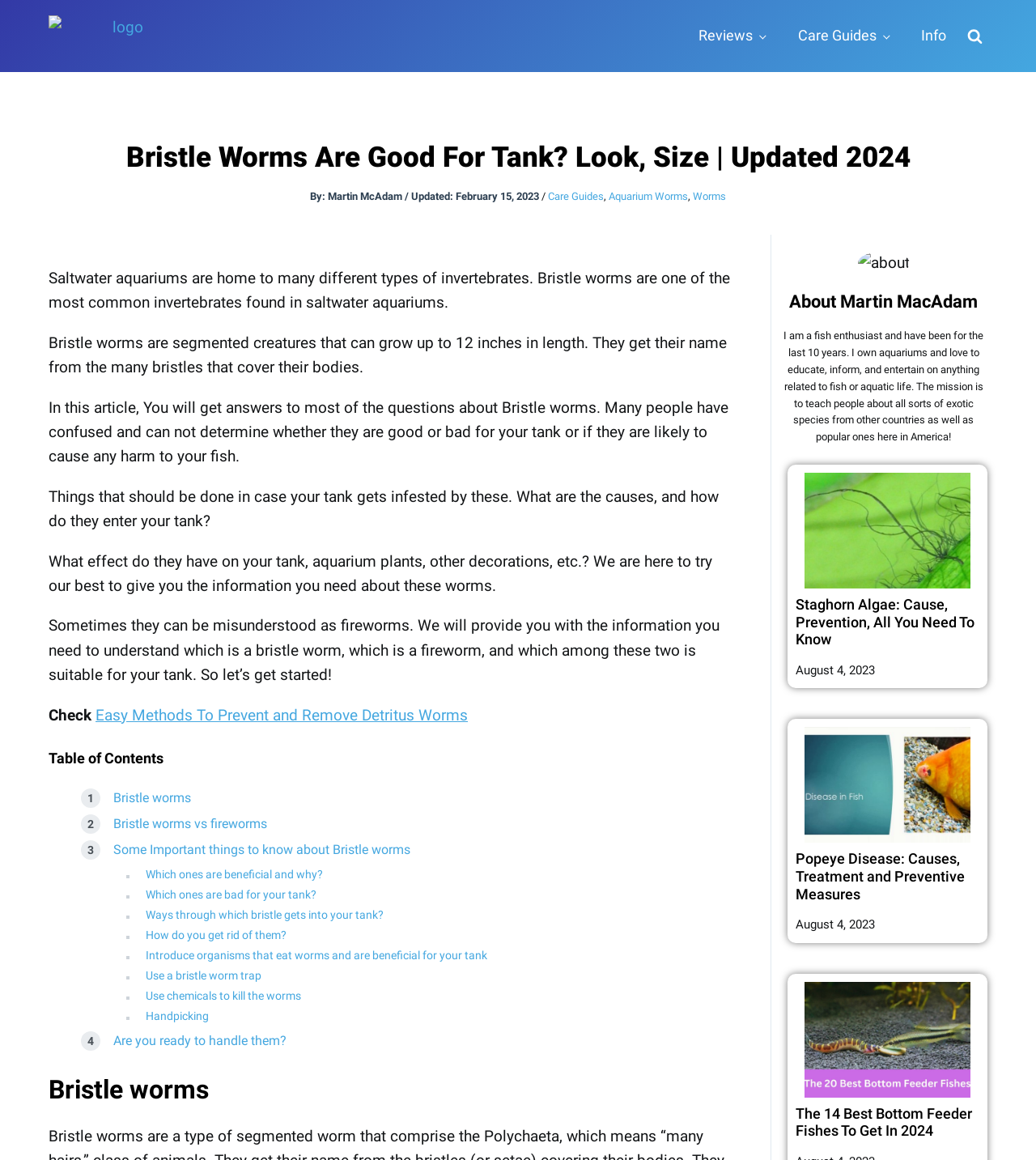Provide the bounding box coordinates of the HTML element this sentence describes: "Bristle worms vs fireworms".

[0.109, 0.703, 0.258, 0.717]